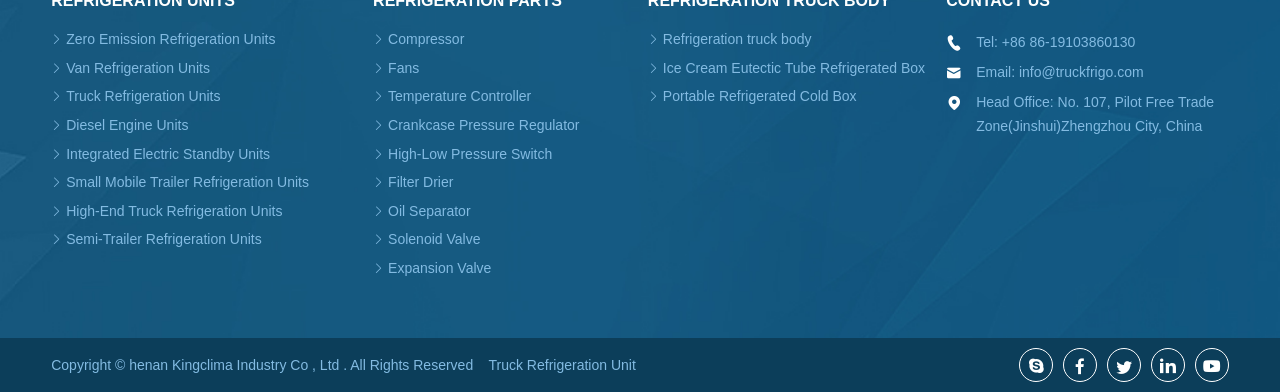What is the contact email address listed on the webpage?
Based on the screenshot, respond with a single word or phrase.

info@truckfrigo.com